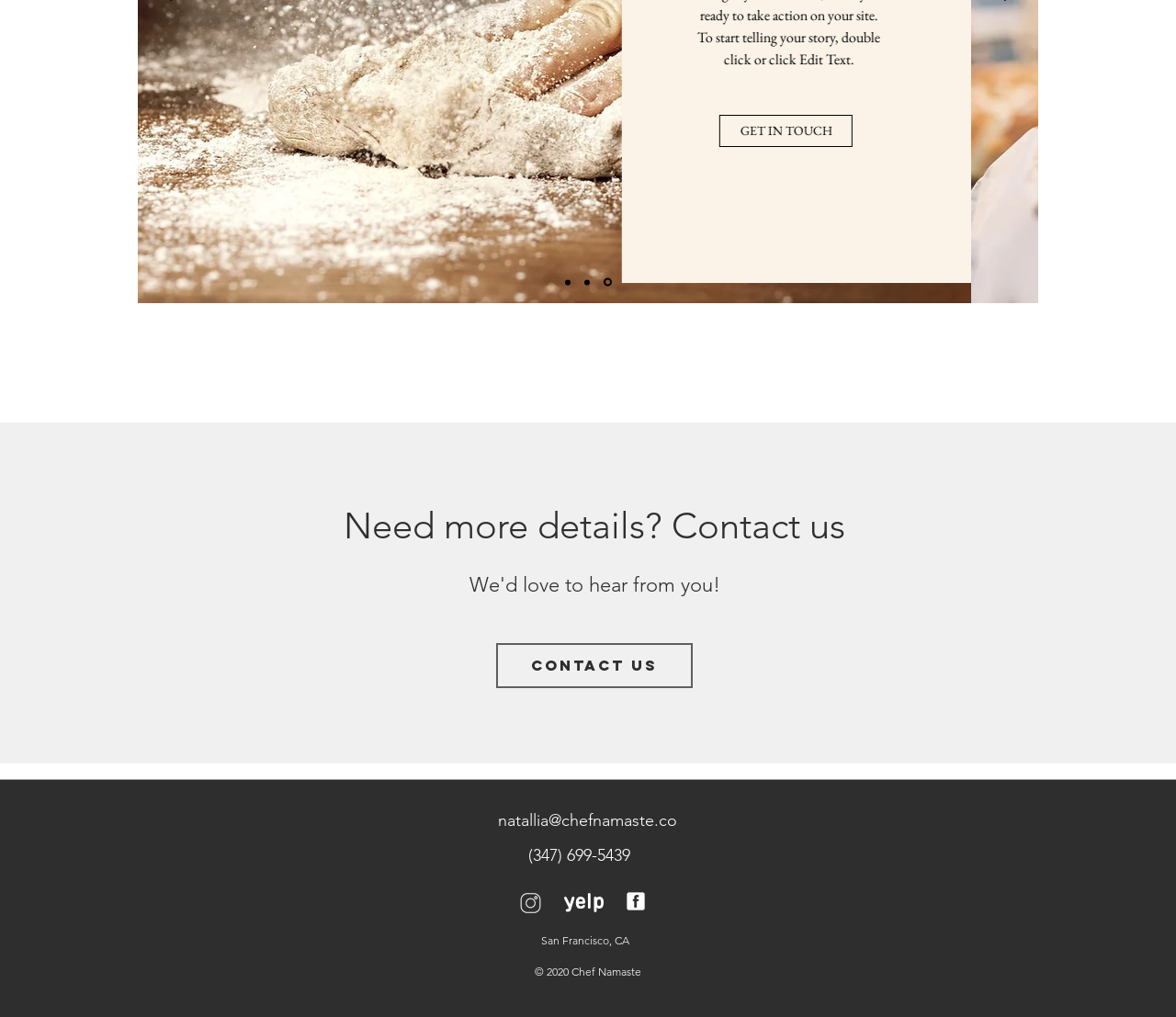Locate the bounding box for the described UI element: "GET IN TOUCH". Ensure the coordinates are four float numbers between 0 and 1, formatted as [left, top, right, bottom].

[0.643, 0.113, 0.756, 0.144]